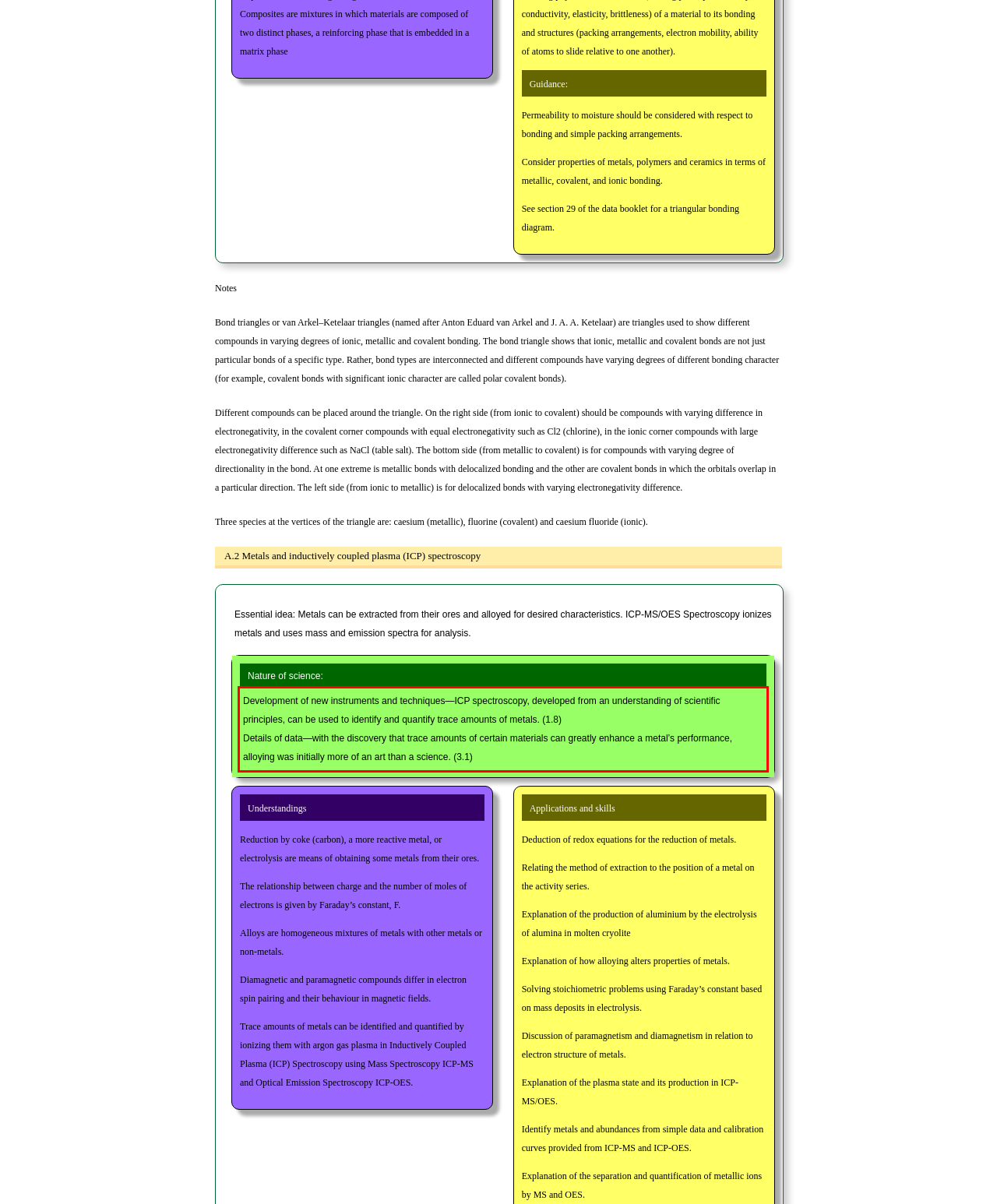Please use OCR to extract the text content from the red bounding box in the provided webpage screenshot.

Development of new instruments and techniques—ICP spectroscopy, developed from an understanding of scientific principles, can be used to identify and quantify trace amounts of metals. (1.8) Details of data—with the discovery that trace amounts of certain materials can greatly enhance a metal’s performance, alloying was initially more of an art than a science. (3.1)